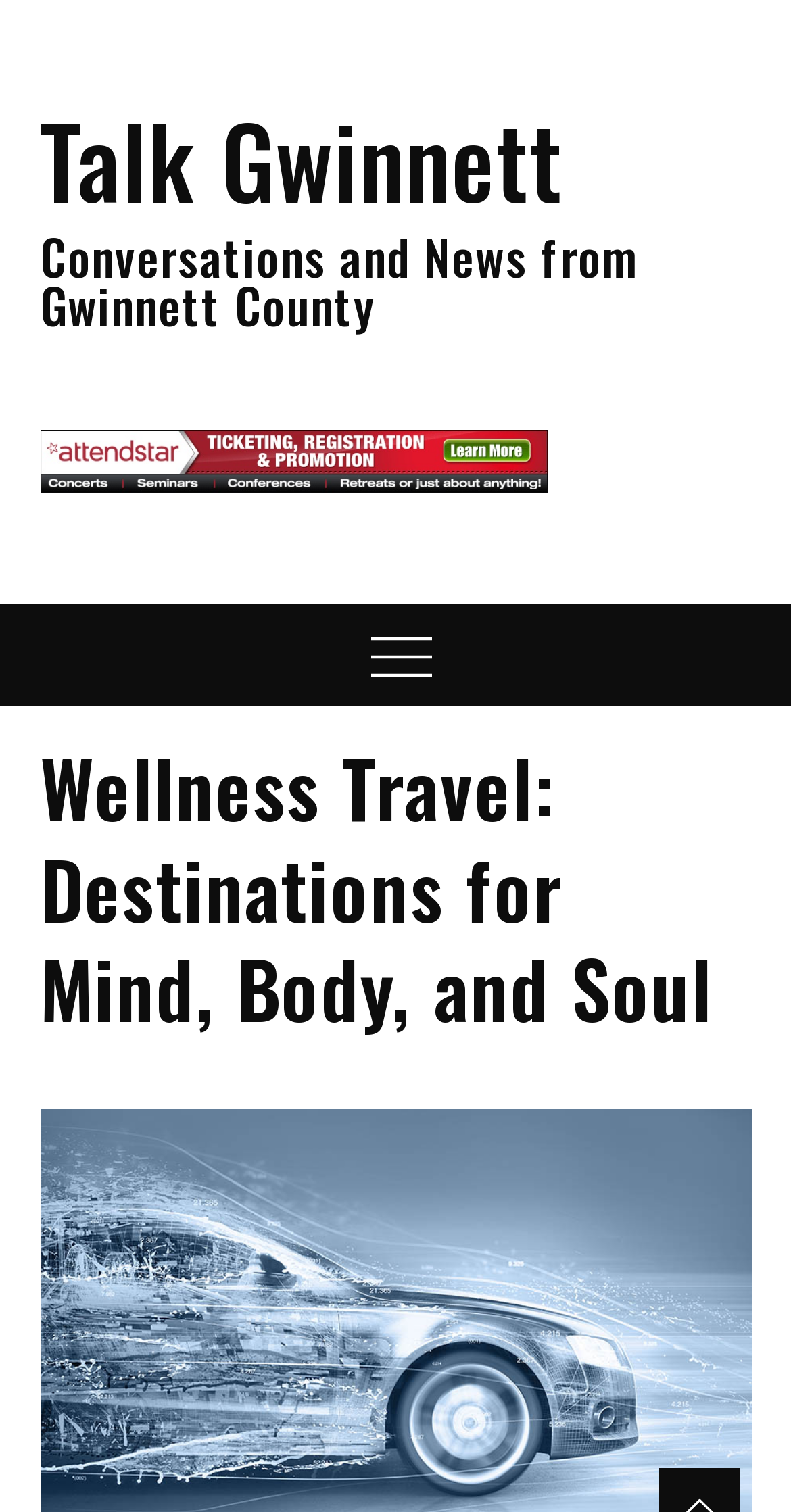Respond to the following question using a concise word or phrase: 
What is the purpose of the button on the top right?

Menu